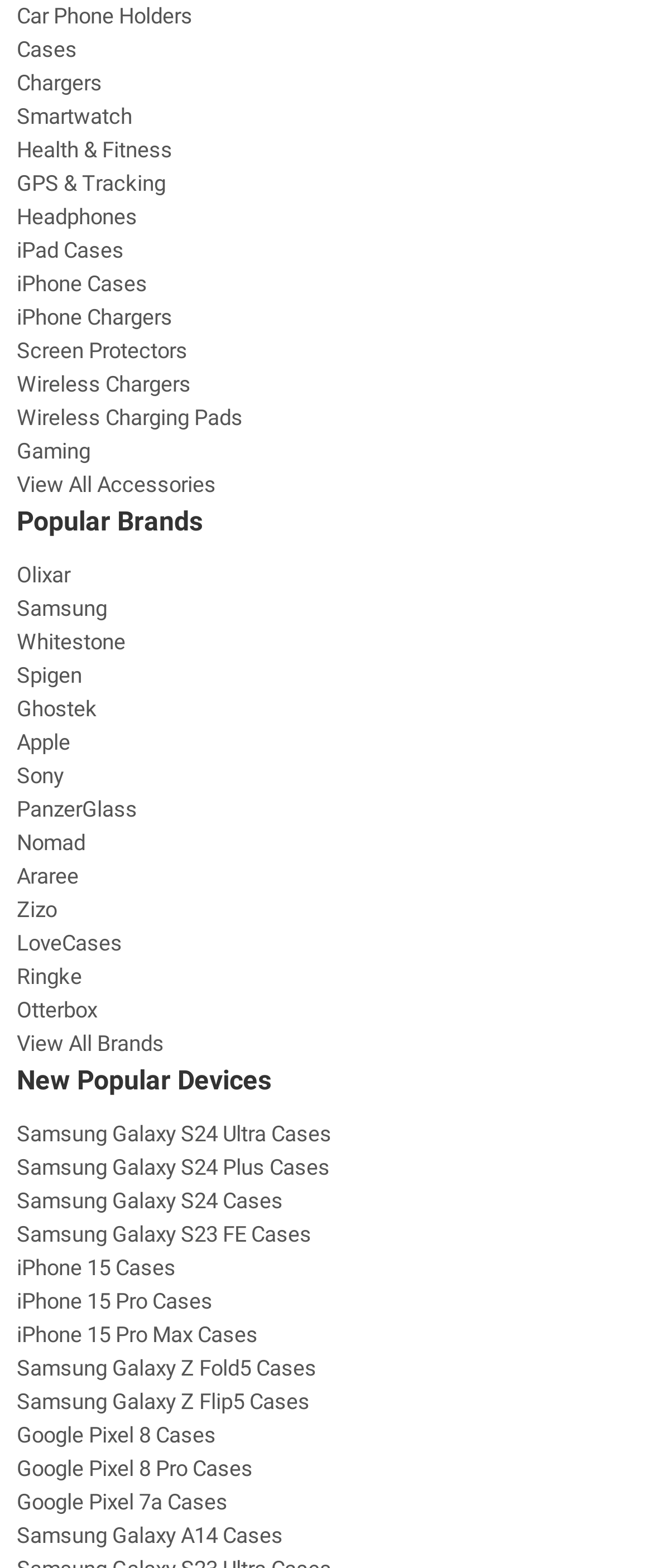Using the provided element description: "Araree", determine the bounding box coordinates of the corresponding UI element in the screenshot.

[0.026, 0.551, 0.121, 0.567]